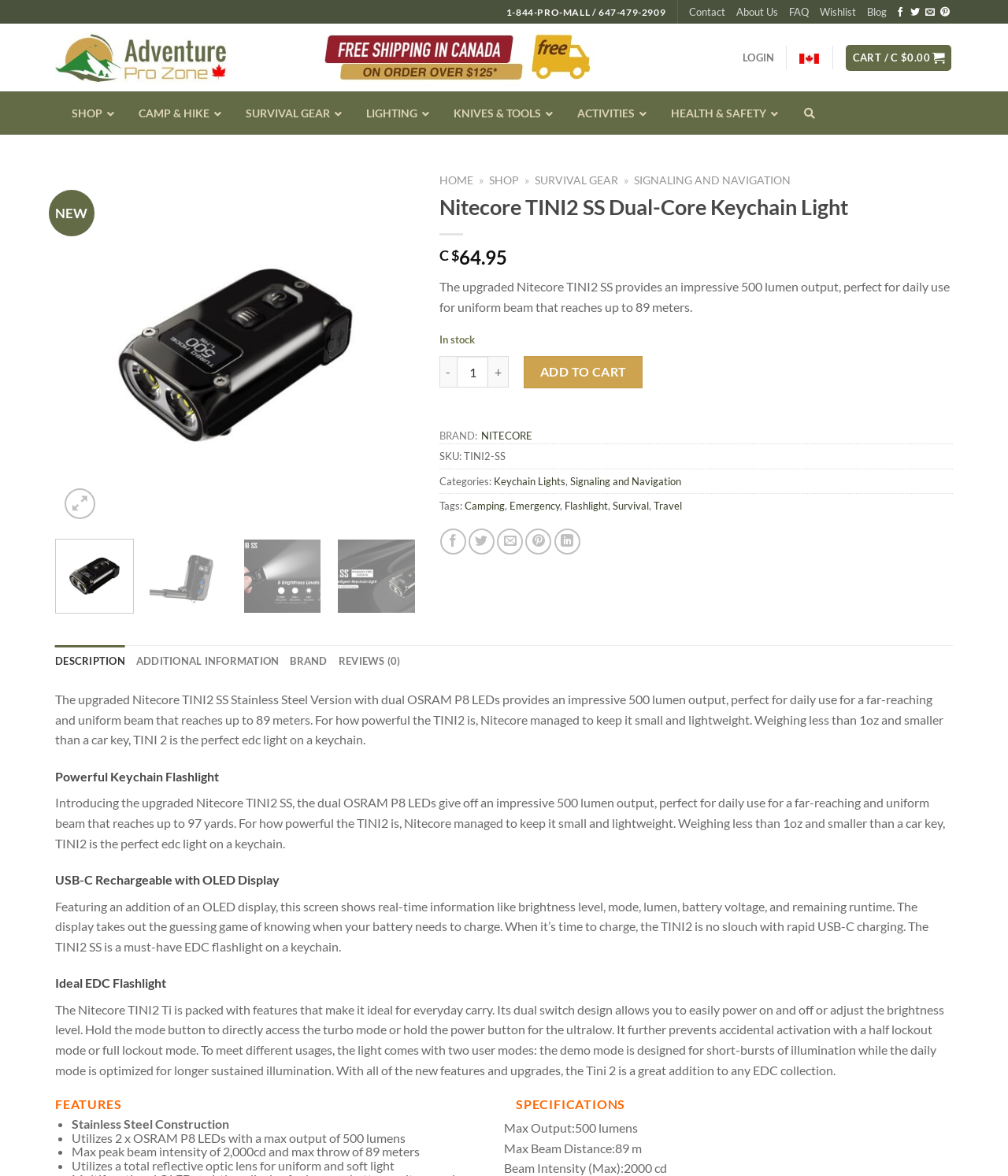Show the bounding box coordinates for the HTML element as described: "parent_node: NEW".

[0.055, 0.142, 0.412, 0.448]